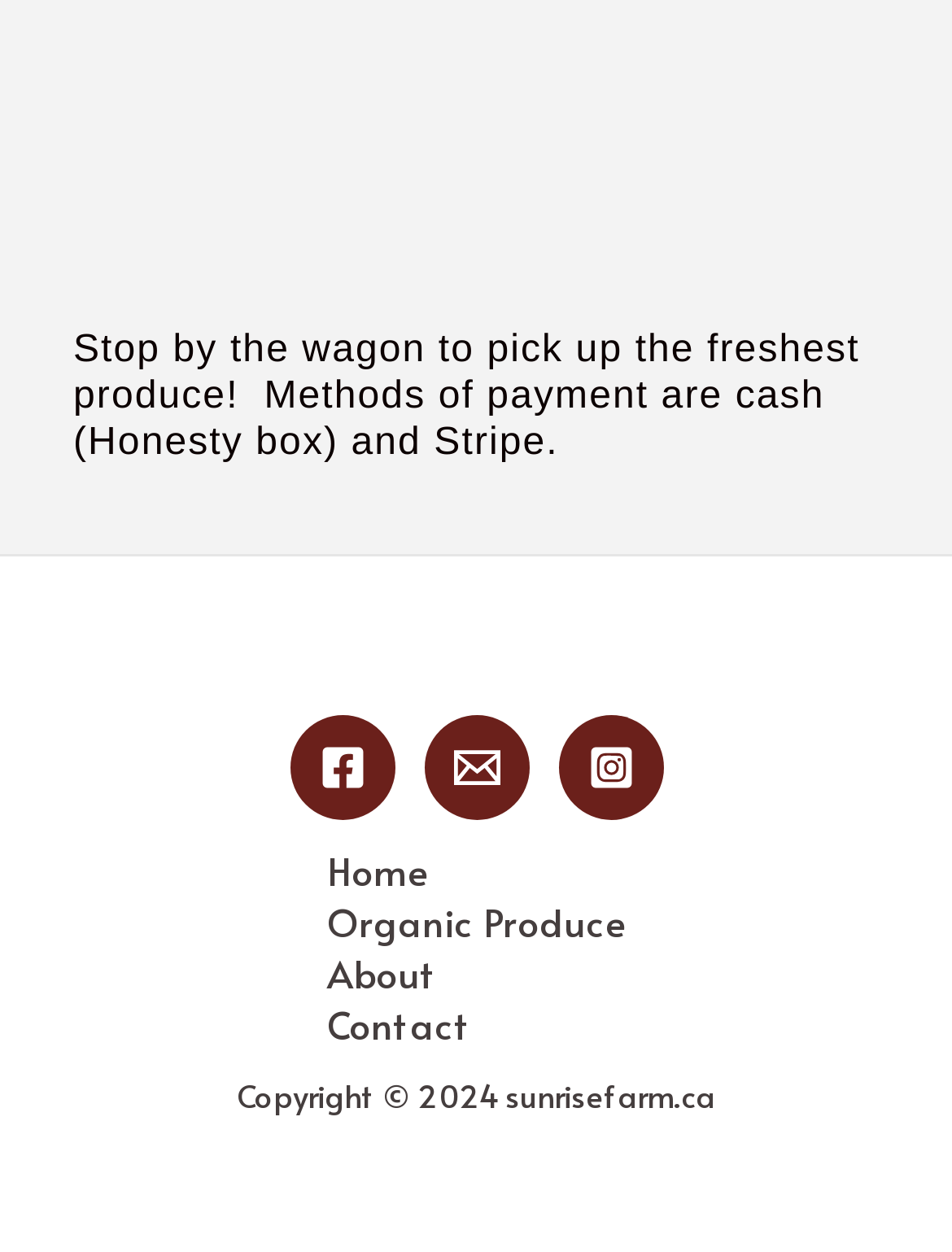What social media platforms are linked?
Using the visual information, answer the question in a single word or phrase.

Facebook, Email, Instagram